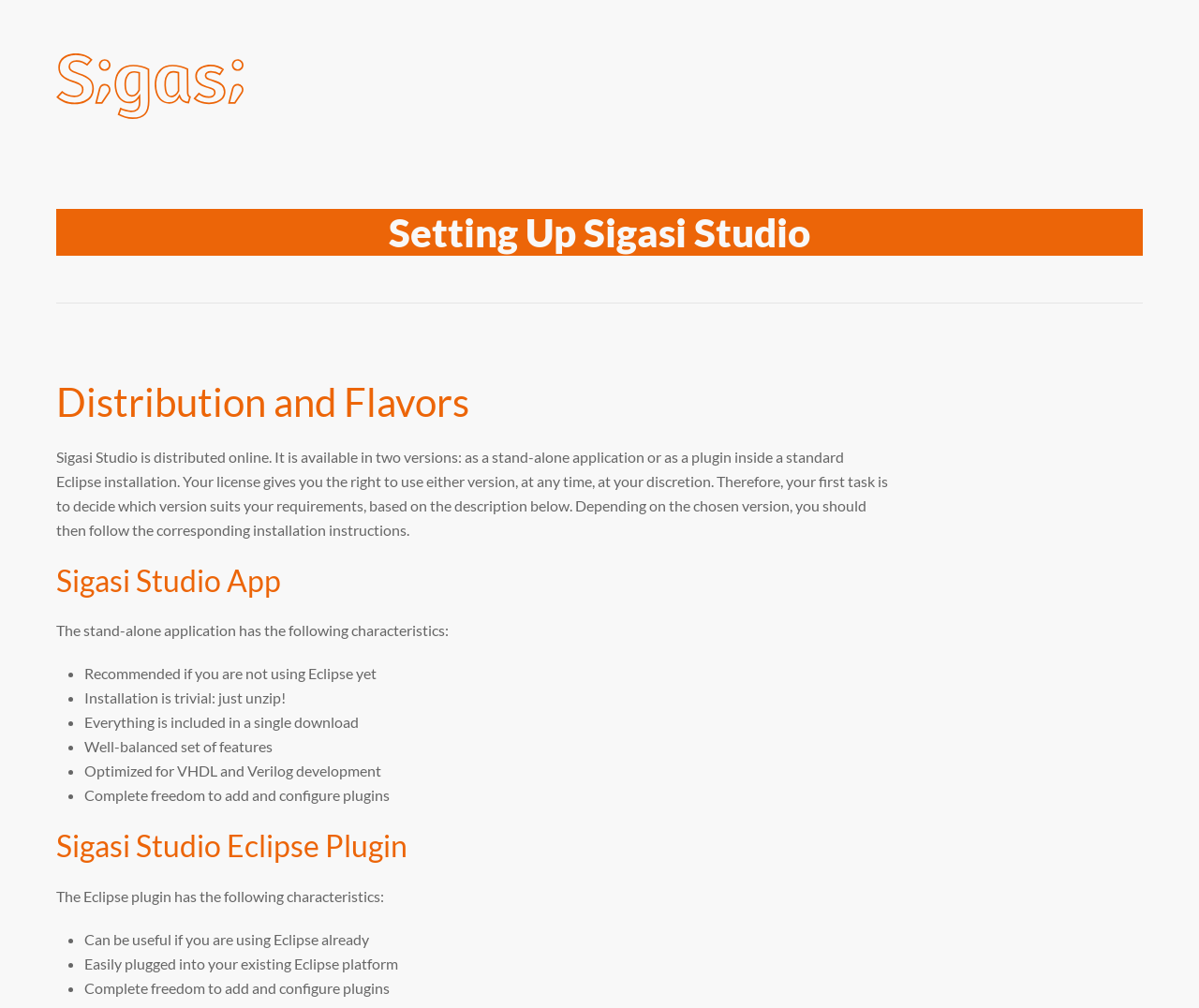What is the minimum required Java version for the Sigasi Studio plugin?
By examining the image, provide a one-word or phrase answer.

Java 11 or 17